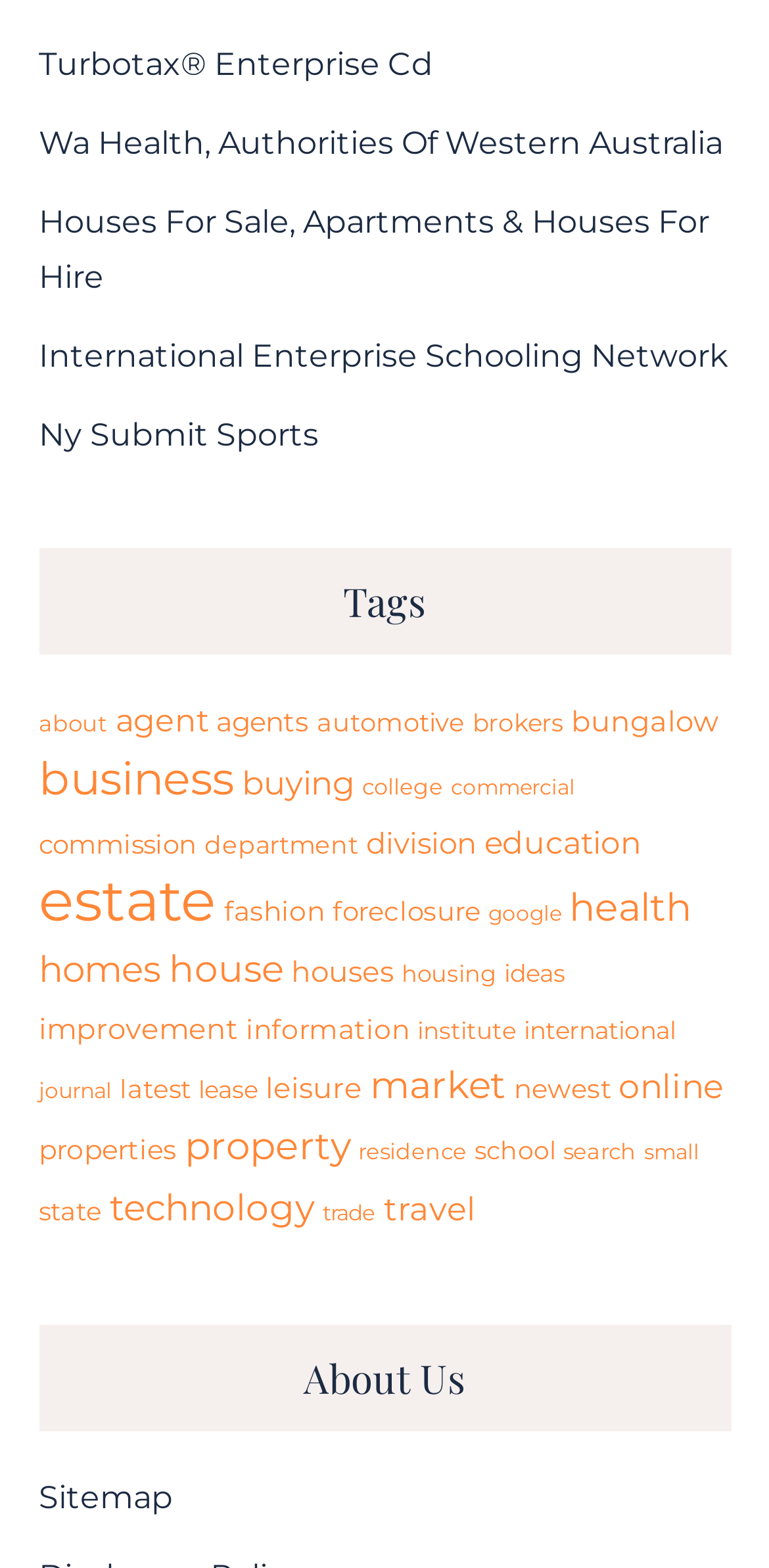Use the information in the screenshot to answer the question comprehensively: What is the category that comes after 'business'?

I looked at the links under the 'Tags' heading and found that the category 'buying' comes after 'business'. The 'business' link is located at [0.05, 0.479, 0.304, 0.515], and the 'buying' link is located at [0.314, 0.487, 0.46, 0.512].